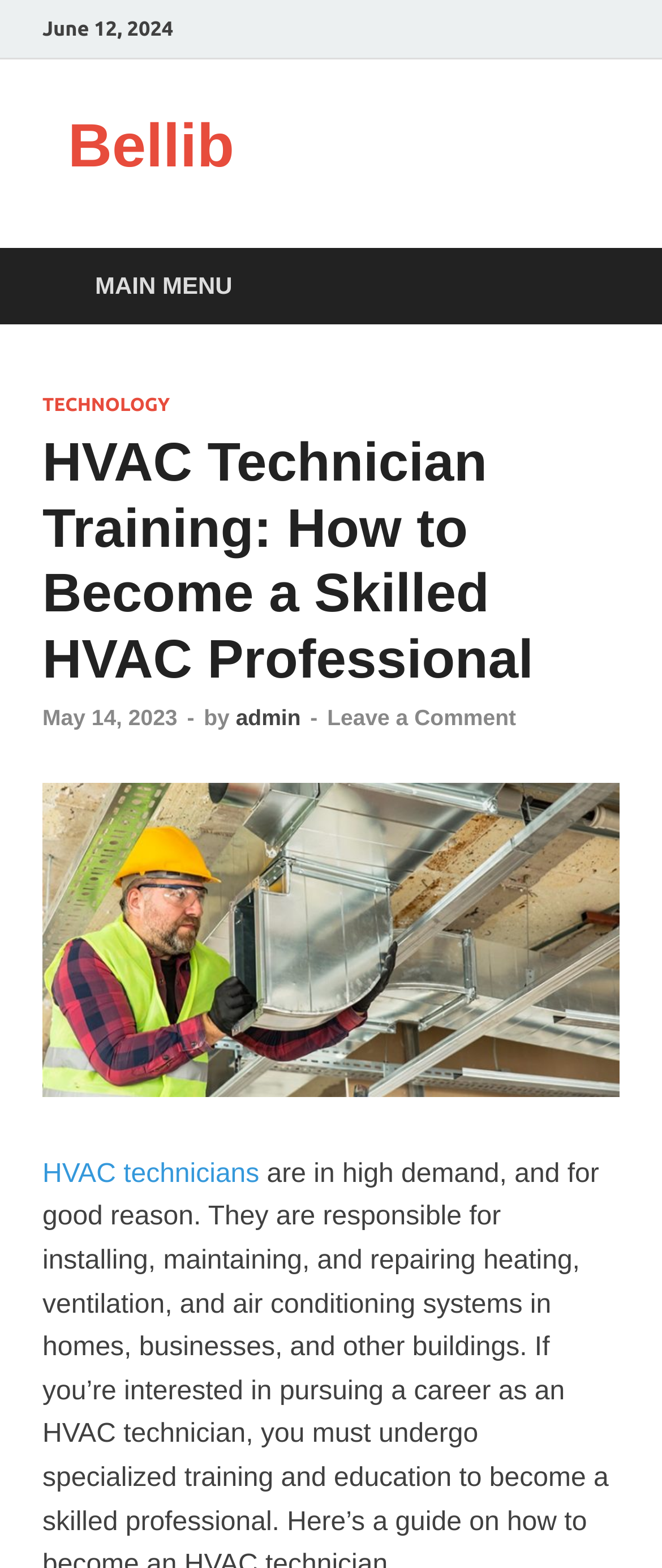What is the main topic of the webpage?
Can you provide an in-depth and detailed response to the question?

I found the main topic of the webpage by looking at the main heading, which says 'HVAC Technician Training: How to Become a Skilled HVAC Professional'.